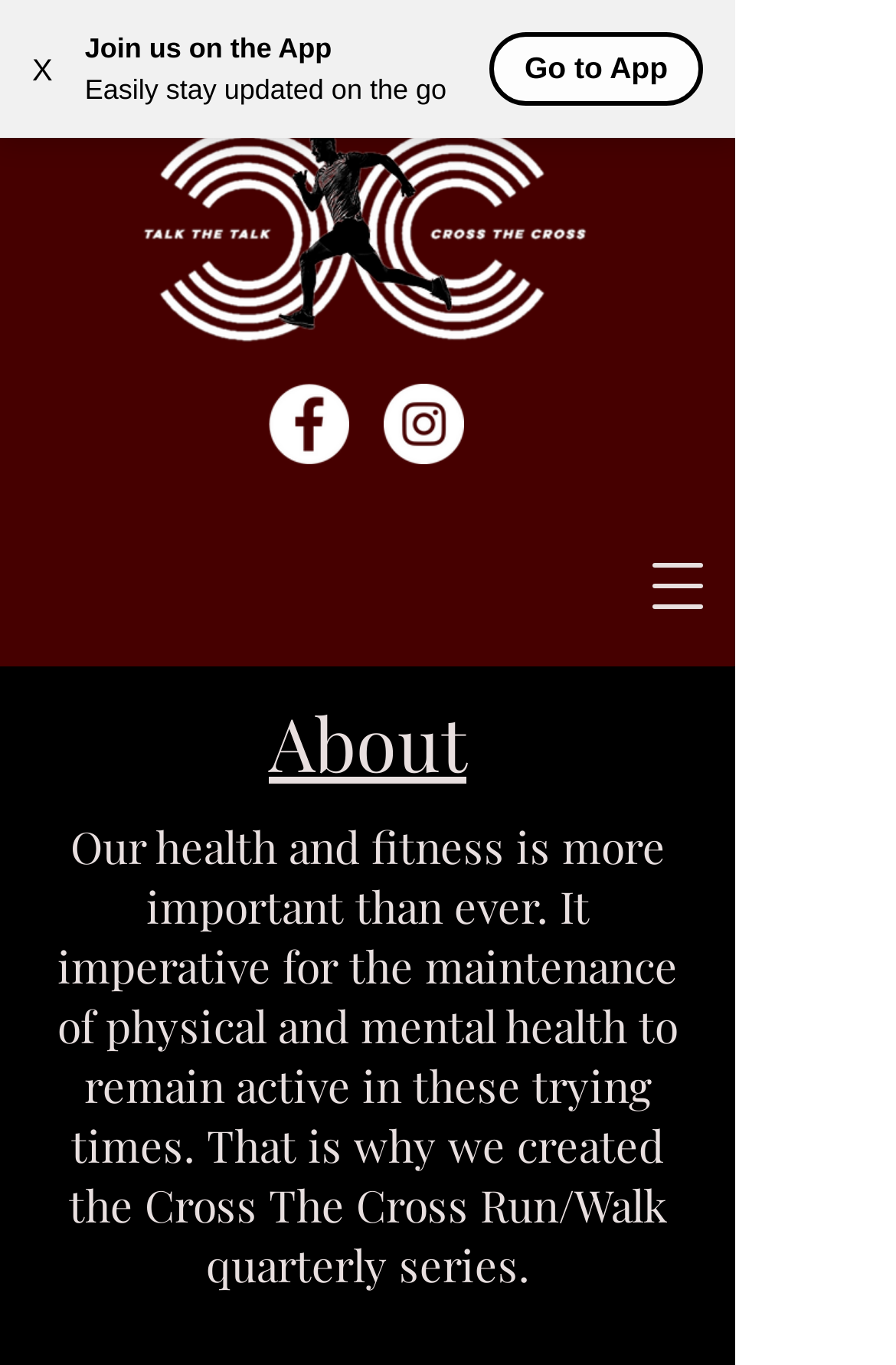Convey a detailed summary of the webpage, mentioning all key elements.

The webpage appears to be about the CrossTheCross charity event, specifically focusing on its quarterly race series. At the top left corner, there is a button labeled "X" and a static text "Join us on the App" next to it. Below the text, there is another static text "Easily stay updated on the go" and a button "Go to App" on the right side.

On the top right corner, there is a button "Open navigation menu" that has a popup dialog. Below it, there is an image that takes up a significant portion of the page, with a link to the image. 

In the middle of the page, there is a social bar with links to Facebook and Instagram, each accompanied by their respective icons. 

The main content of the page is a paragraph of text that discusses the importance of physical and mental health, and how the Cross The Cross Run/Walk quarterly series was created to promote activity during difficult times. This text is located below the social bar and spans most of the page's width. 

There is also a heading "About" located above the main content, and a small static text "\xa0" at the bottom of the page.